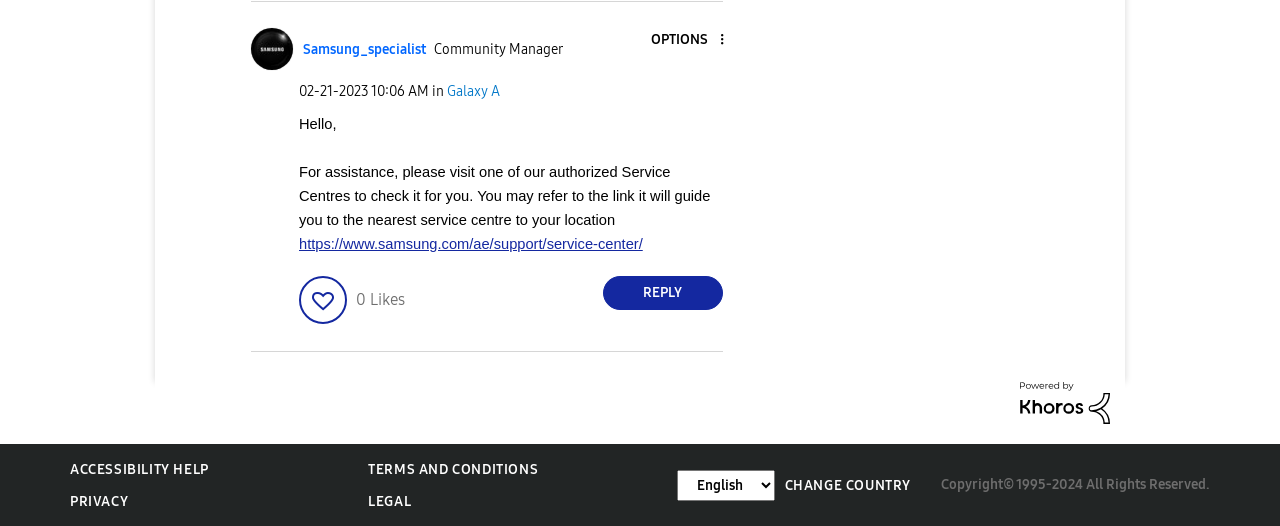Select the bounding box coordinates of the element I need to click to carry out the following instruction: "View Profile of Samsung_specialist".

[0.237, 0.077, 0.333, 0.11]